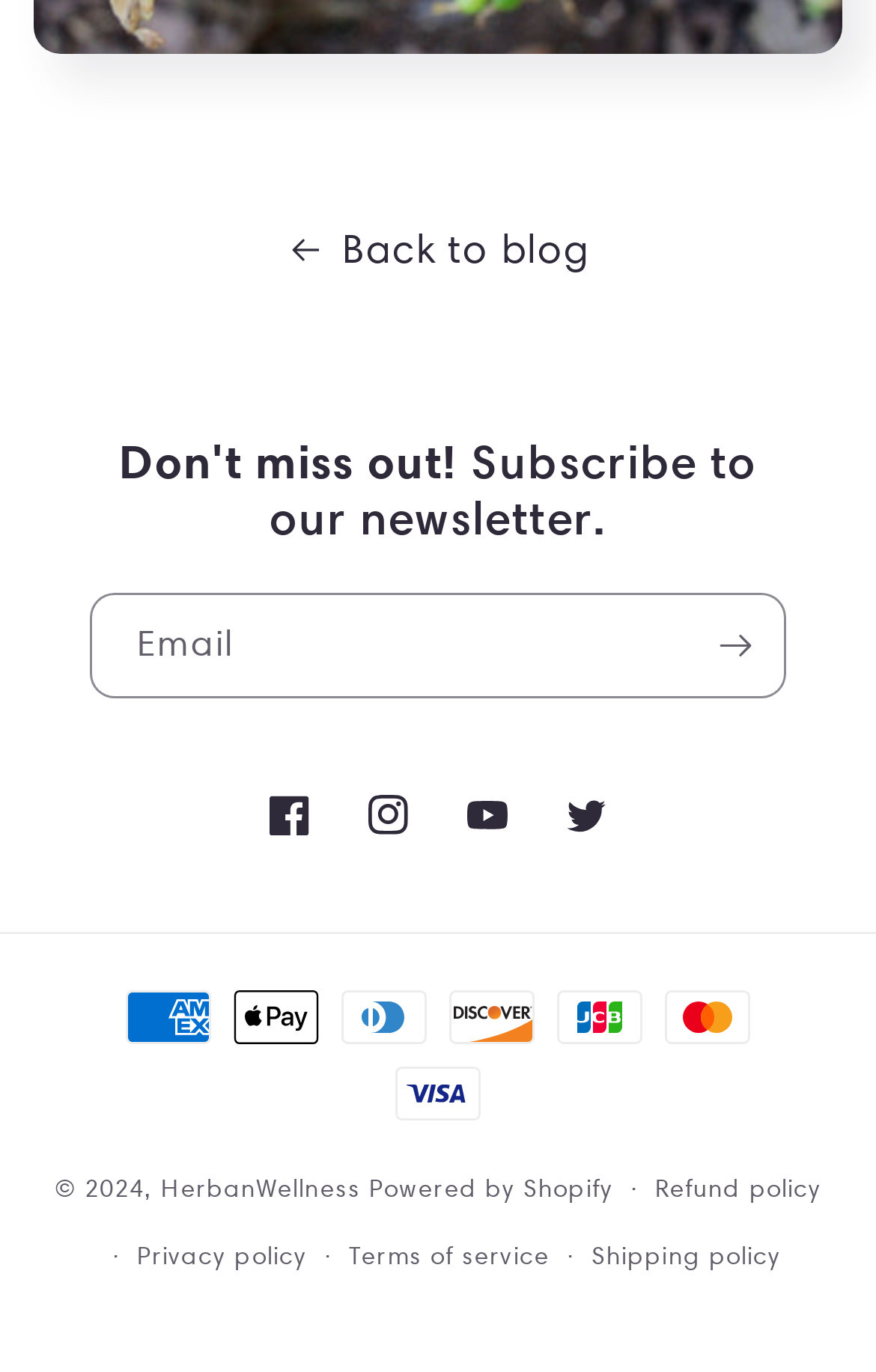Please mark the bounding box coordinates of the area that should be clicked to carry out the instruction: "View refund policy".

[0.748, 0.841, 0.938, 0.891]